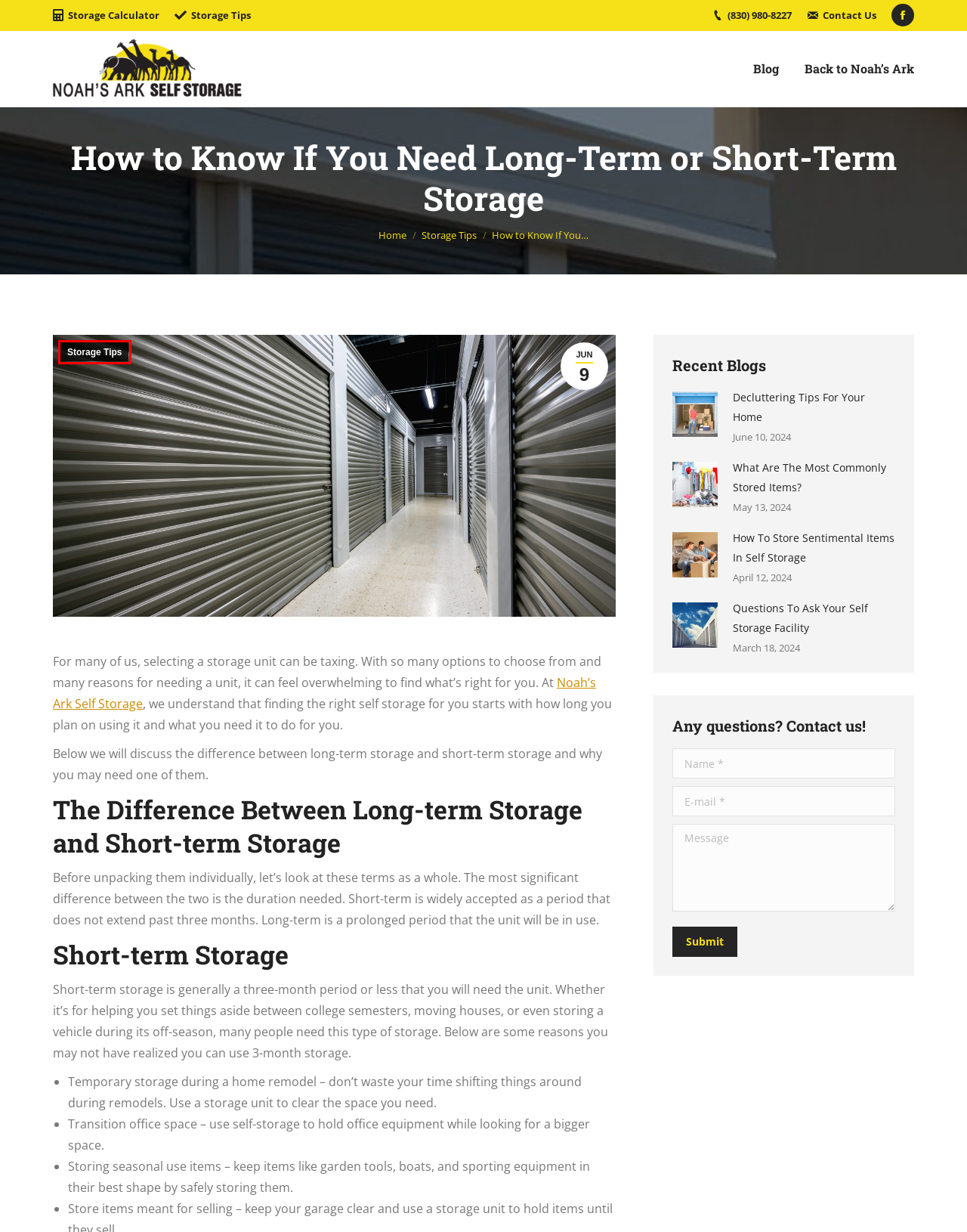You are looking at a webpage screenshot with a red bounding box around an element. Pick the description that best matches the new webpage after interacting with the element in the red bounding box. The possible descriptions are:
A. Self Storage Facilities in Texas and Florida | Noah's Arks Self Storage
B. Storage Tips Archives | Noah's Ark Blog
C. How To Store Sentimental Items In Self Storage | Noah's Ark Blog
D. The Rules Of Storing Electronics | Noah's Ark Blog
E. Self Storage in Texas and Florida | Noah's Arks Self Storage
F. Size Guide | Noah's Arks Self Storage
G. News & Events | Noah's Ark Blog
H. Questions To Ask Your Self Storage Facility | Noah's Ark Blog

B